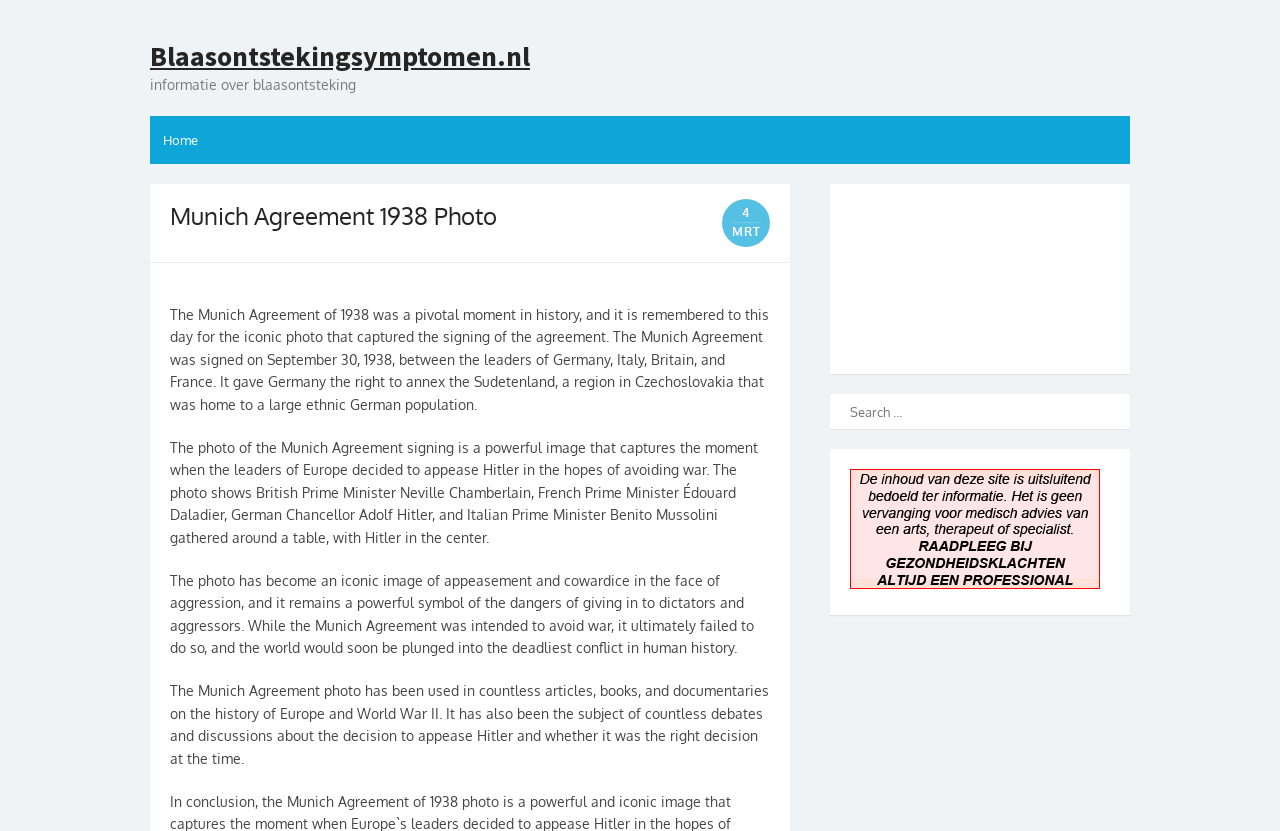How many leaders are gathered around a table in the Munich Agreement photo?
Based on the image, answer the question with as much detail as possible.

The answer can be found in the third paragraph of the webpage, which describes the Munich Agreement photo and mentions 'British Prime Minister Neville Chamberlain, French Prime Minister Édouard Daladier, German Chancellor Adolf Hitler, and Italian Prime Minister Benito Mussolini gathered around a table'.